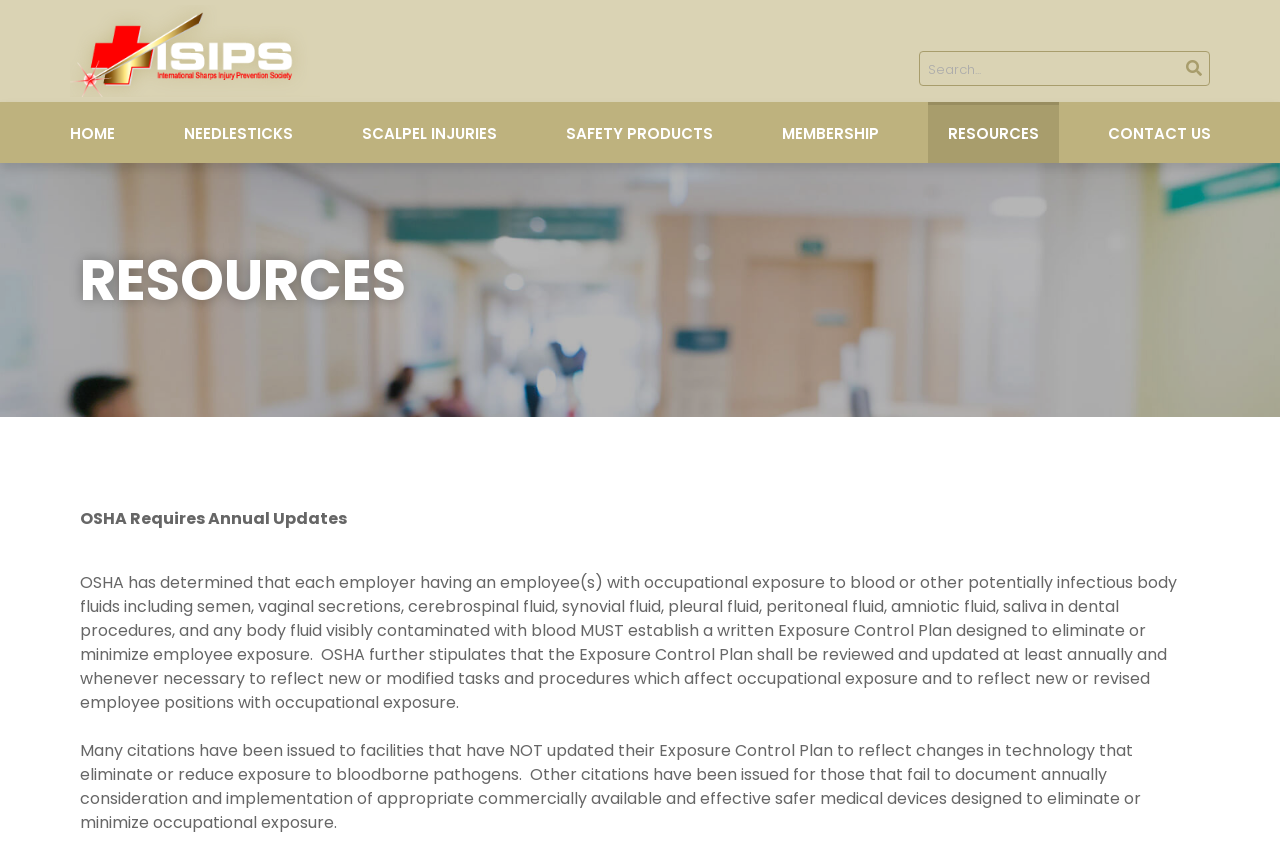What is the consequence of not updating the Exposure Control Plan?
Answer the question in a detailed and comprehensive manner.

The webpage states that many citations have been issued to facilities that have not updated their Exposure Control Plan to reflect changes in technology that eliminate or reduce exposure to bloodborne pathogens.